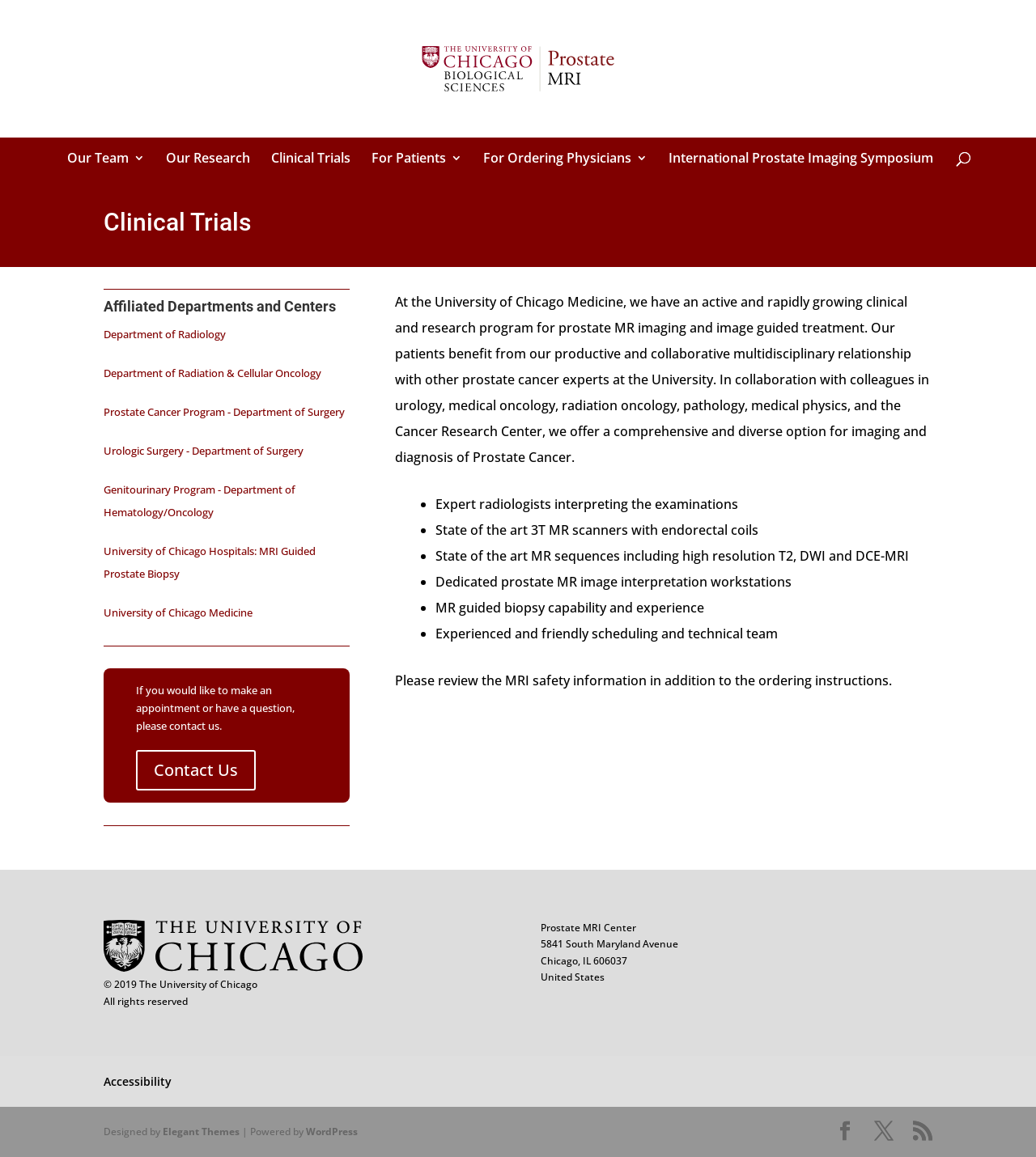What is the purpose of the center?
Please answer the question with as much detail and depth as you can.

I found the answer by reading the paragraph that starts with 'At the University of Chicago Medicine, we have an active and rapidly growing clinical and research program...'. This paragraph describes the purpose and capabilities of the center.